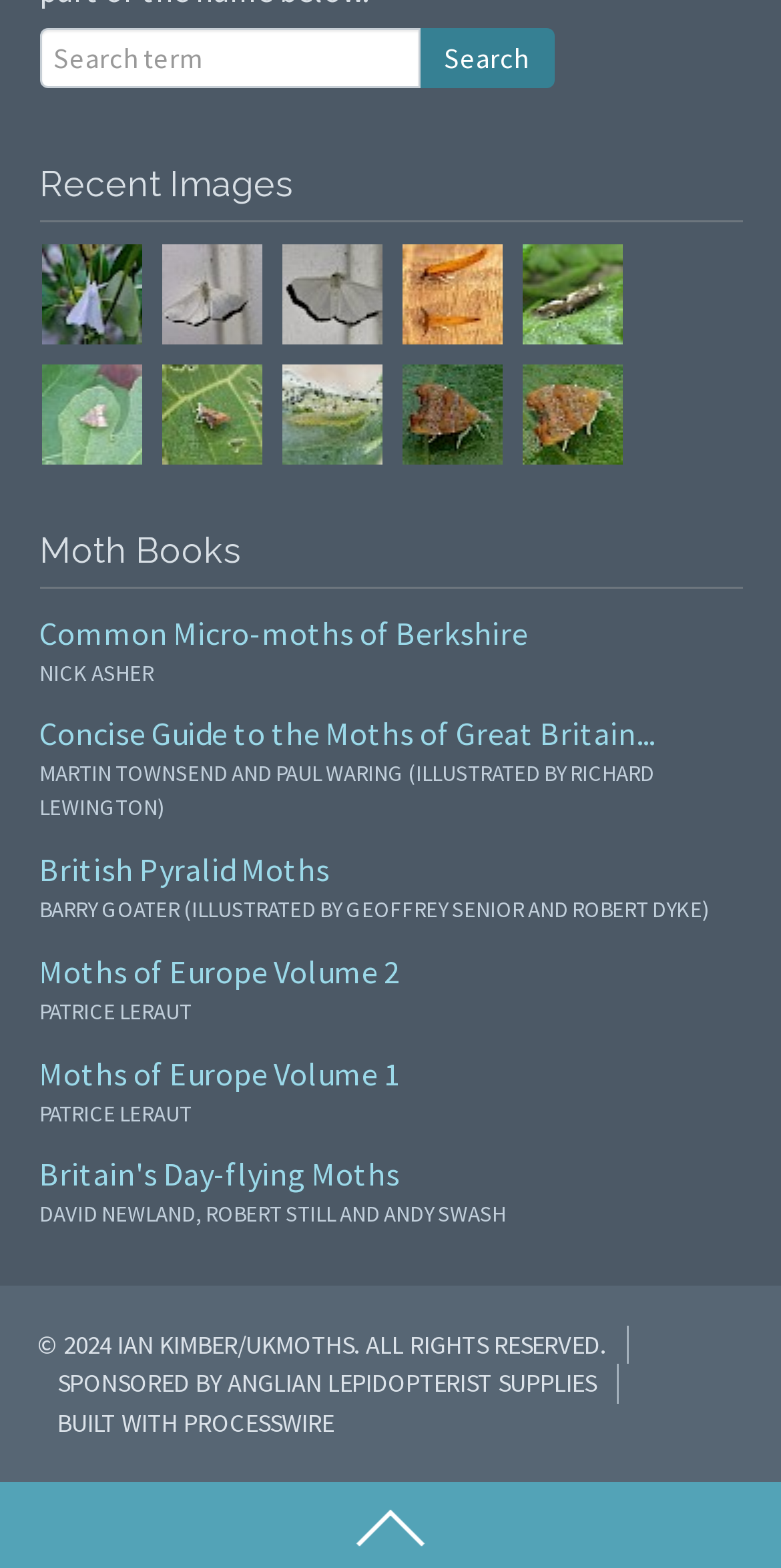Please answer the following question as detailed as possible based on the image: 
How many image links are on the webpage?

I counted the number of image links on the webpage by looking at the links with accompanying images. There are 12 links with images, each corresponding to a different moth species.